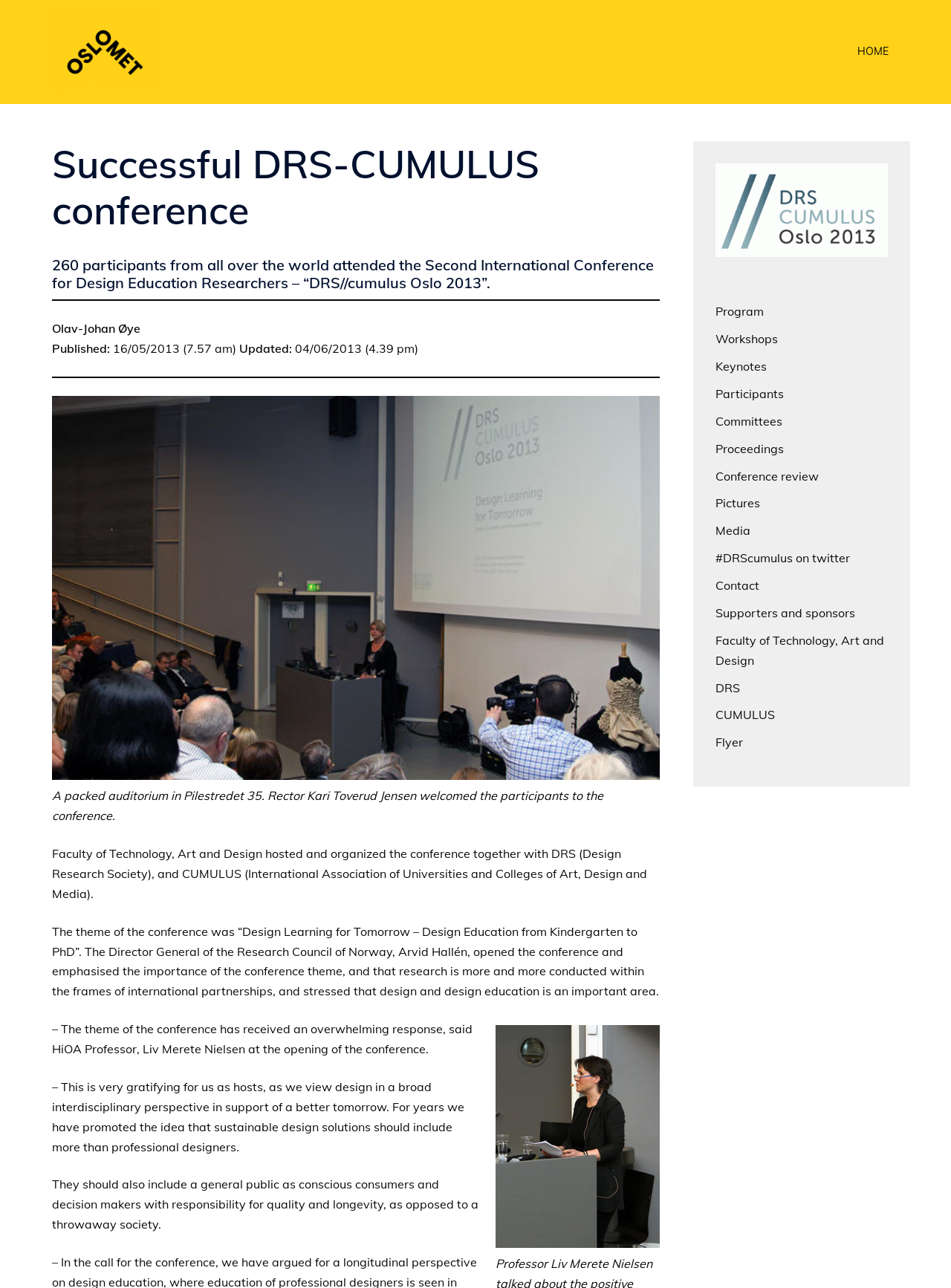Based on the element description Supporters and sponsors, identify the bounding box coordinates for the UI element. The coordinates should be in the format (top-left x, top-left y, bottom-right x, bottom-right y) and within the 0 to 1 range.

[0.752, 0.47, 0.899, 0.482]